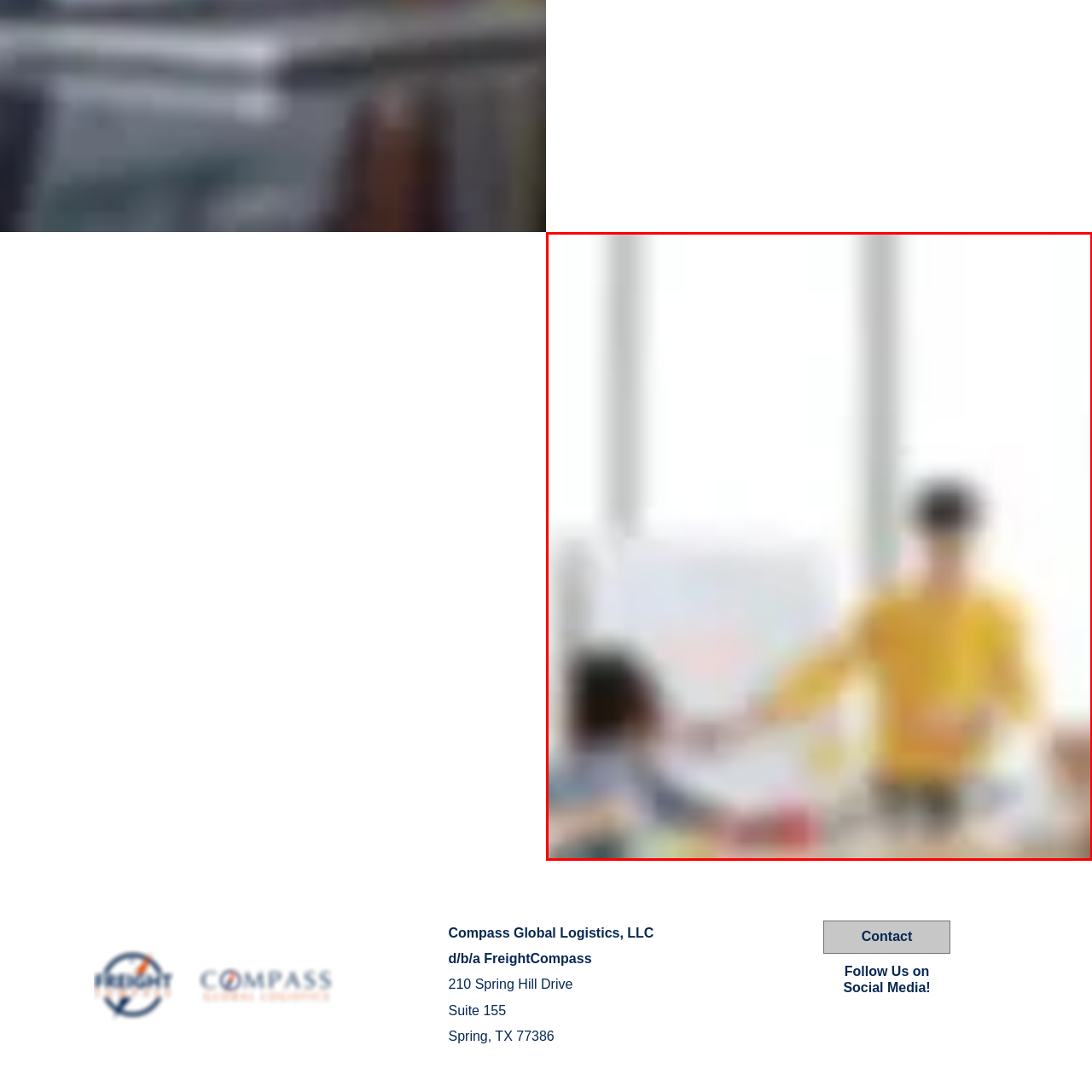What is the age of the person extending their hand?
Examine the visual content inside the red box and reply with a single word or brief phrase that best answers the question.

Child or younger individual